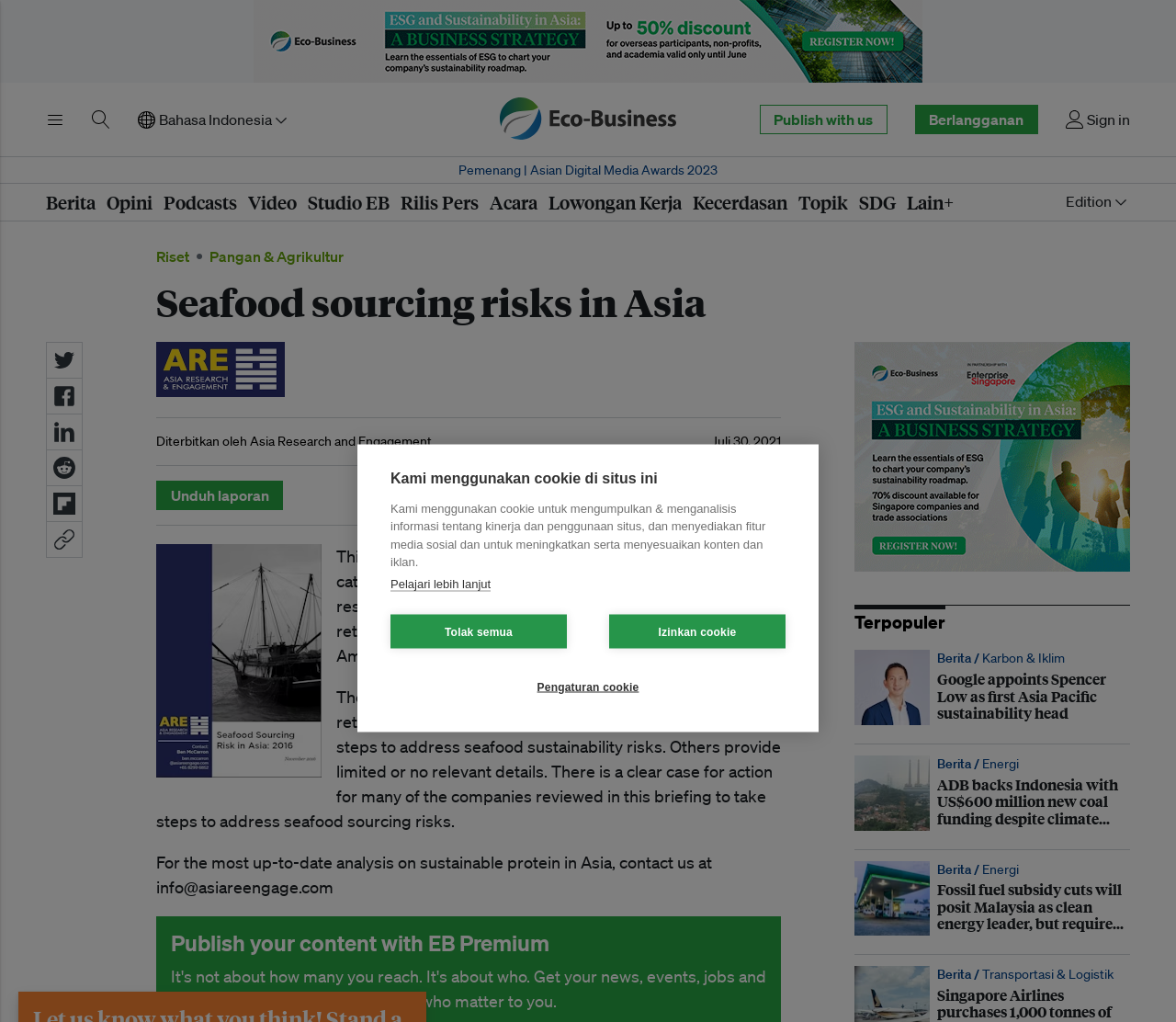Identify the bounding box coordinates for the UI element described as follows: title="Go to the Eco-Business homepage". Use the format (top-left x, top-left y, bottom-right x, bottom-right y) and ensure all values are floating point numbers between 0 and 1.

[0.425, 0.095, 0.575, 0.138]